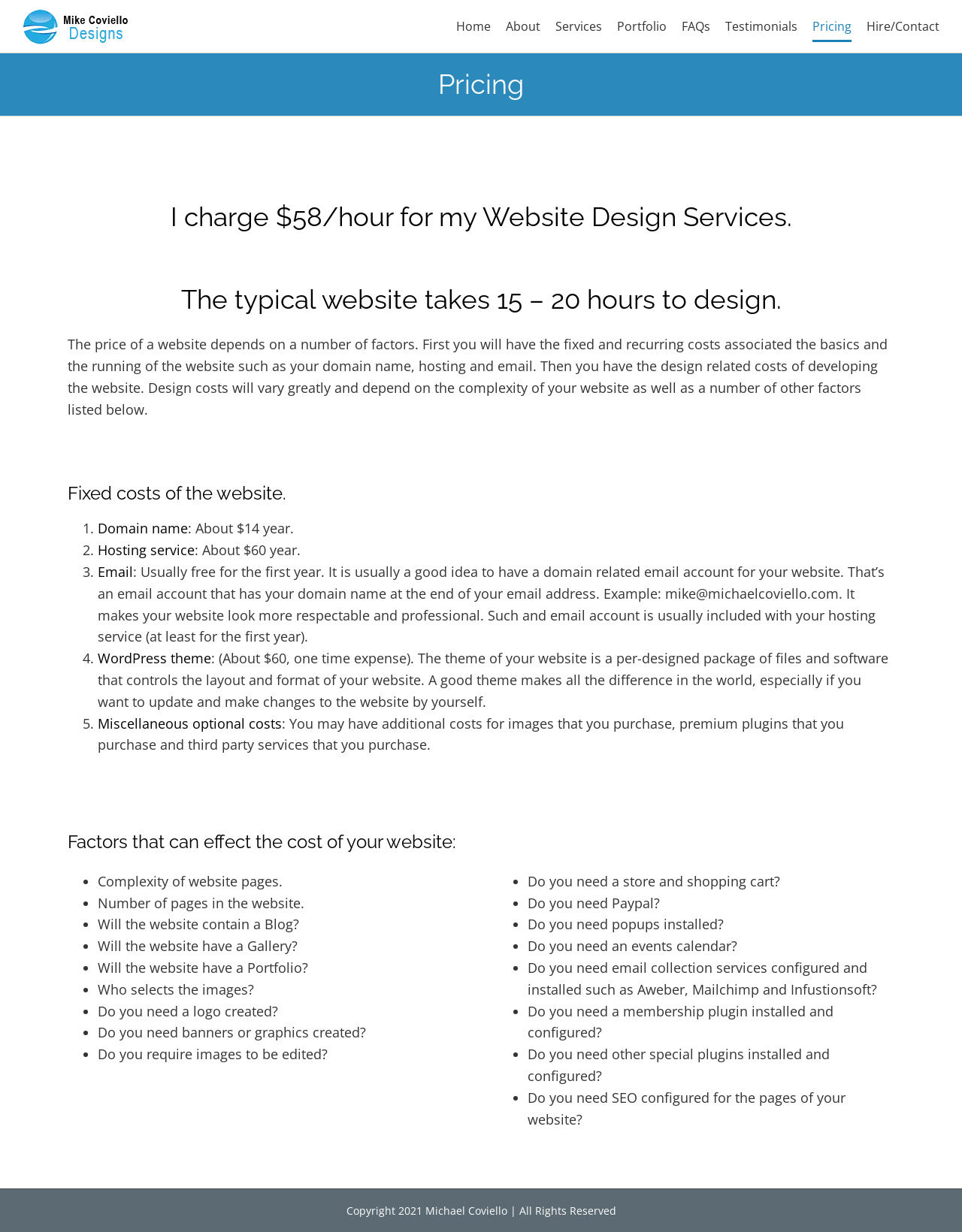Respond to the question below with a concise word or phrase:
What factors can affect the cost of a website?

Complexity, number of pages, etc.